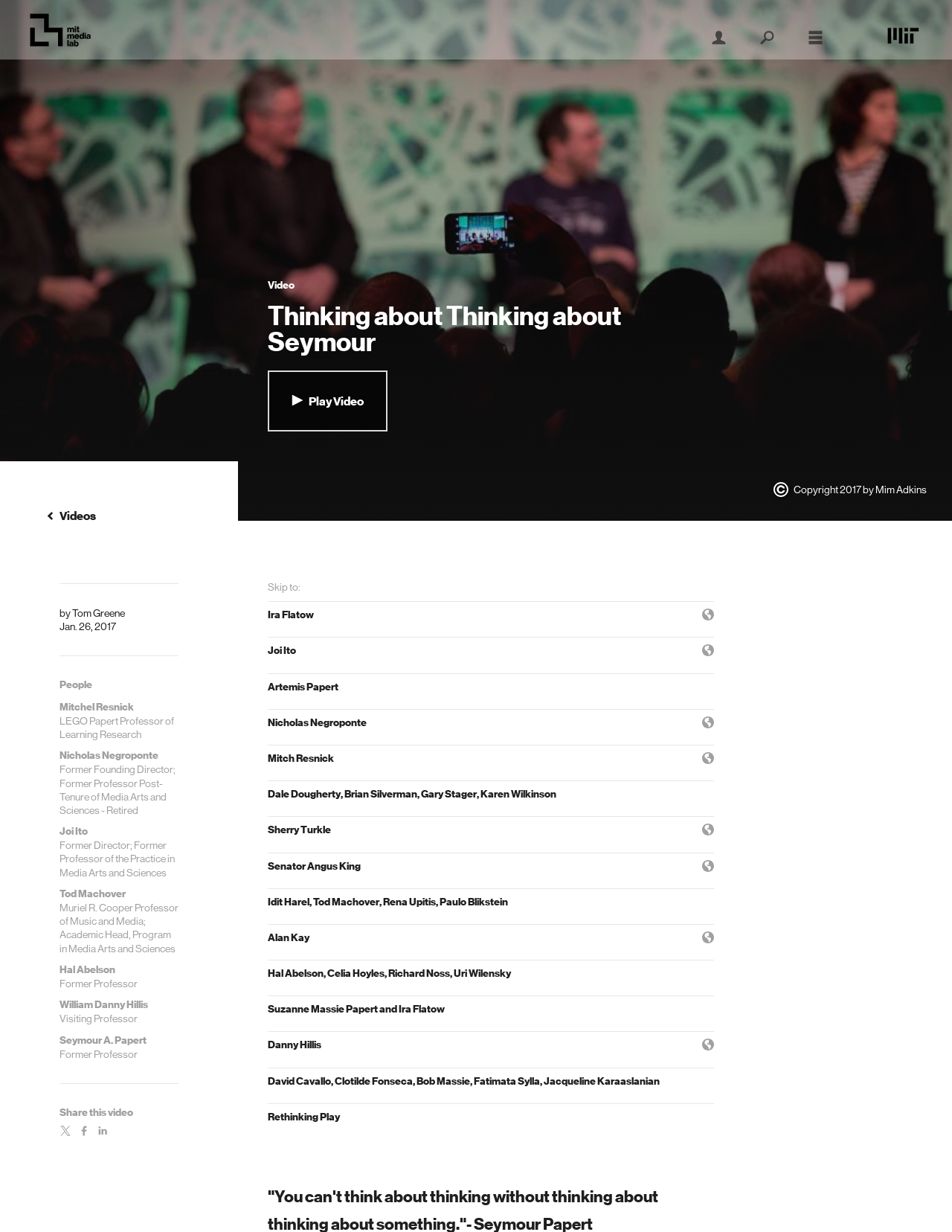Determine the bounding box coordinates of the clickable element necessary to fulfill the instruction: "Click the 'Play Video' button". Provide the coordinates as four float numbers within the 0 to 1 range, i.e., [left, top, right, bottom].

[0.281, 0.301, 0.407, 0.35]